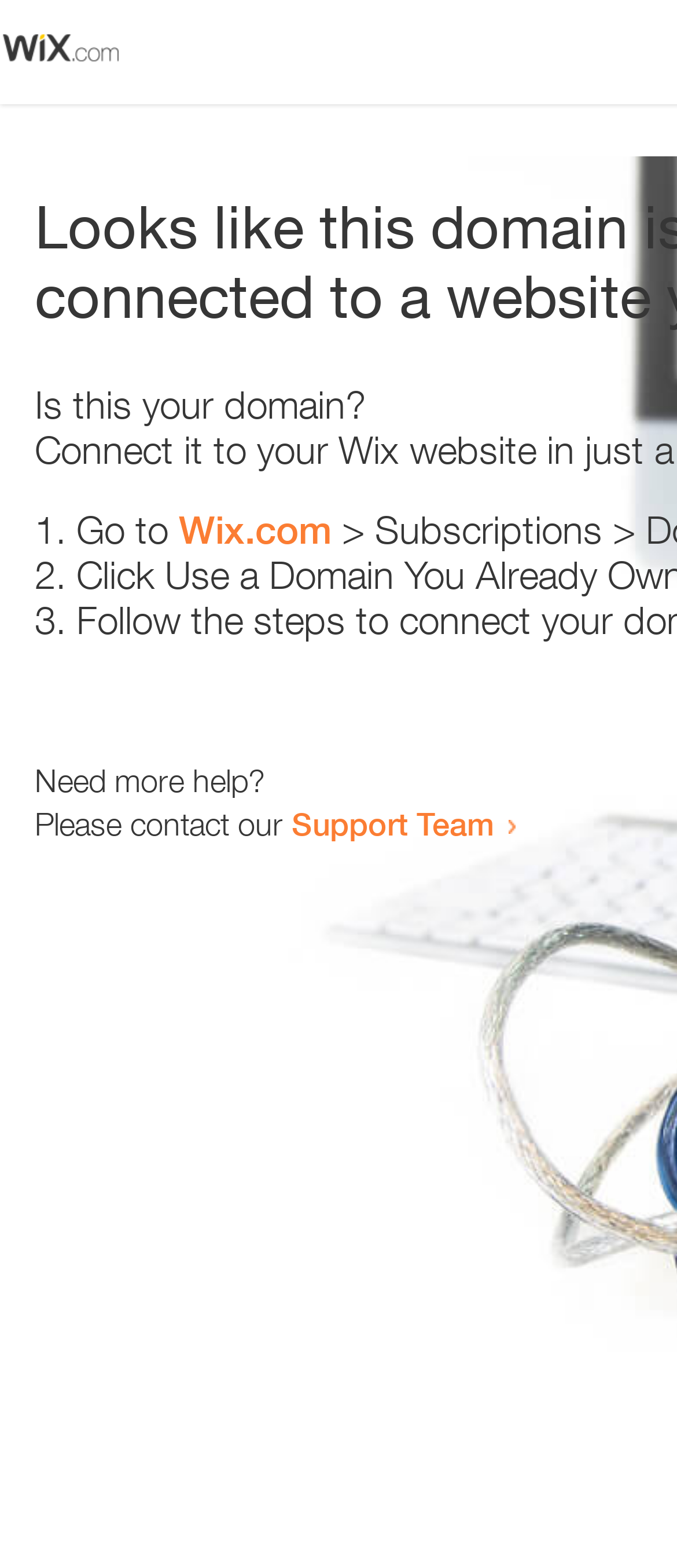What is the context of the webpage?
Please provide a single word or phrase in response based on the screenshot.

Domain error